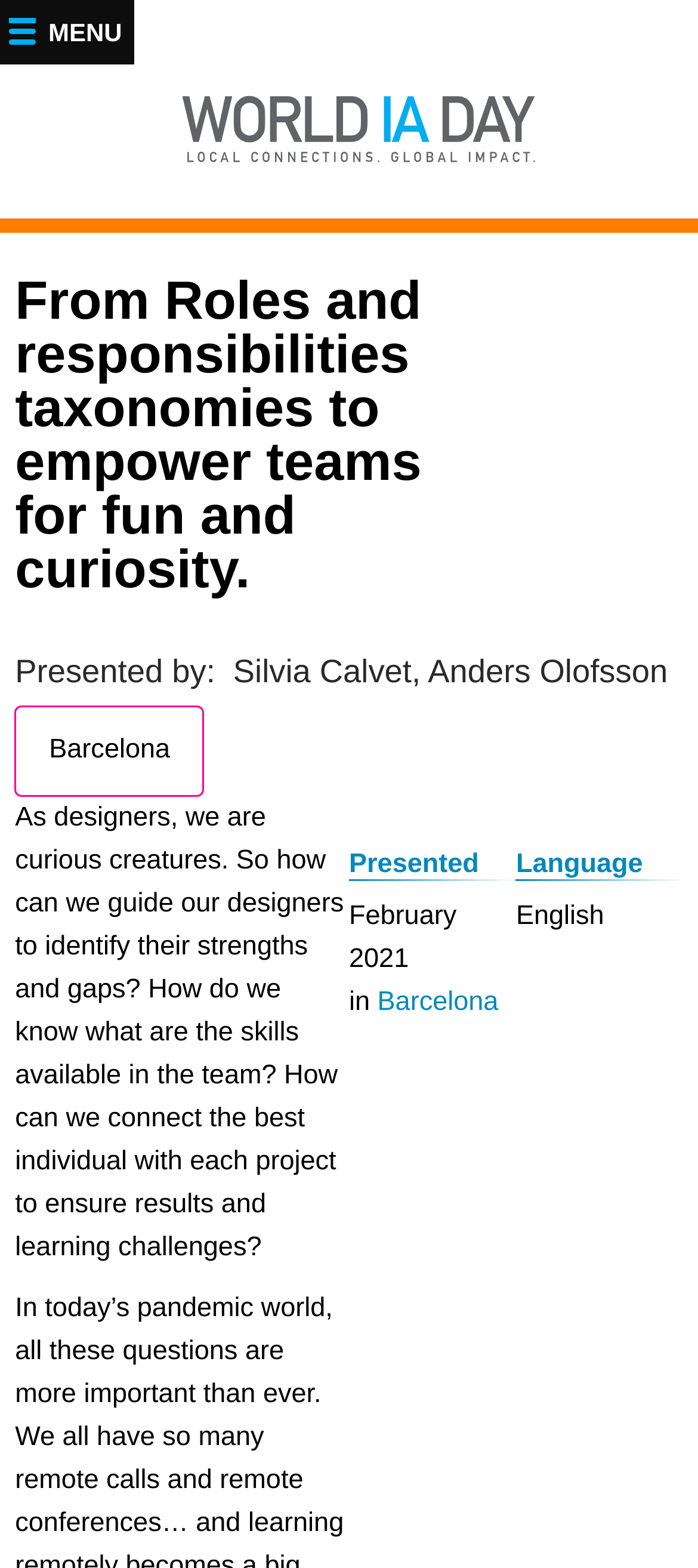Who are the presenters of the event?
Please provide a comprehensive answer based on the visual information in the image.

I found the answer by looking at the 'Presented by:' section, which lists the names 'Silvia Calvet, Anders Olofsson' as the presenters of the event.